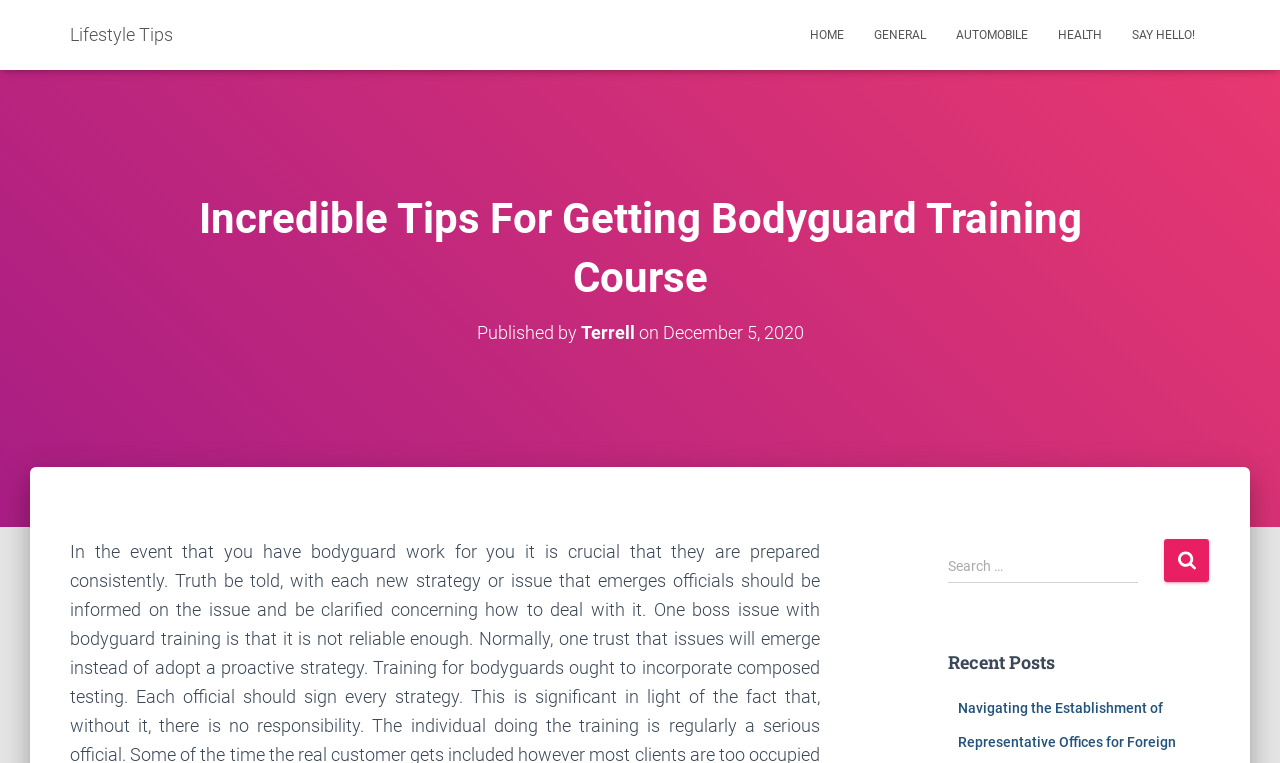Find the headline of the webpage and generate its text content.

Incredible Tips For Getting Bodyguard Training Course